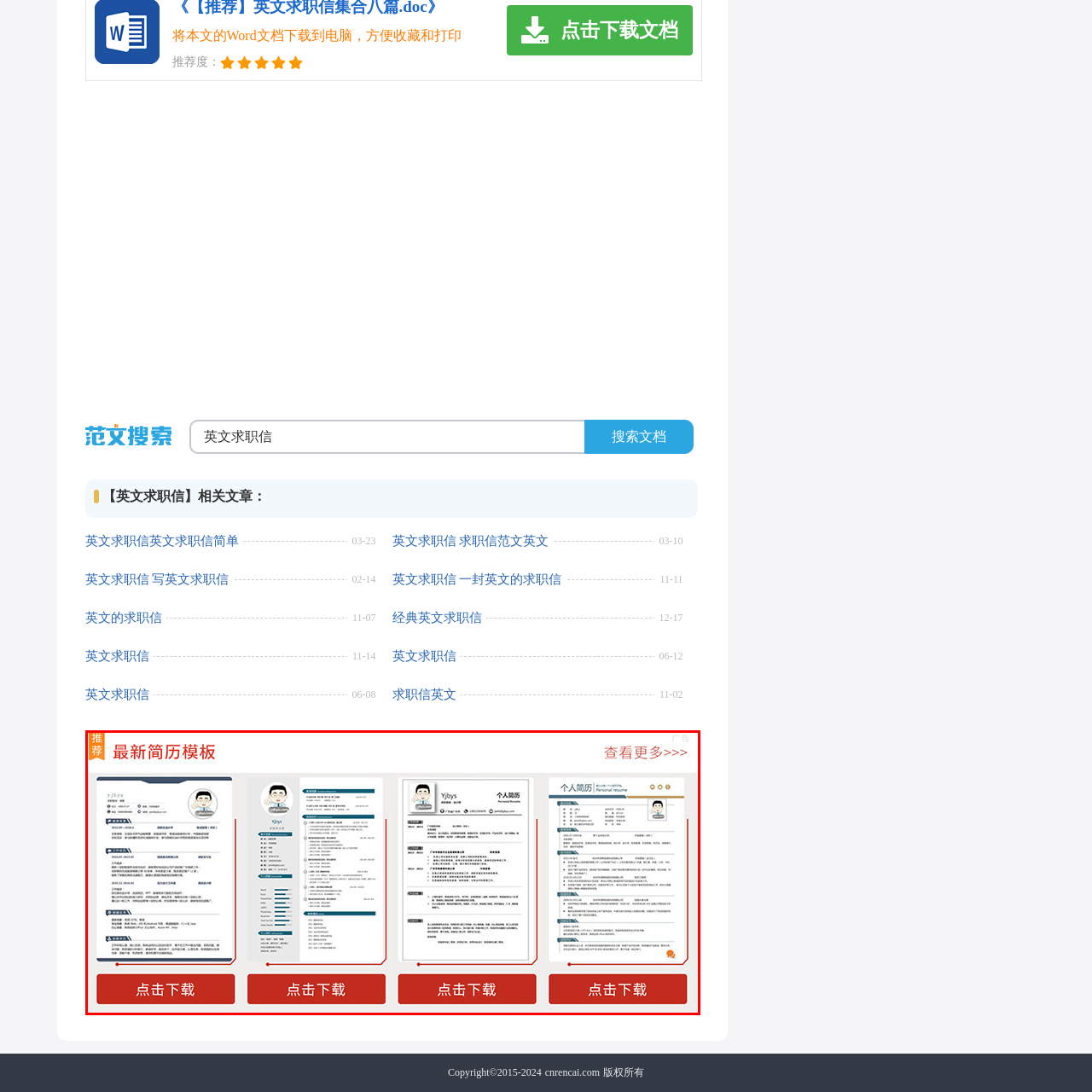Generate a meticulous caption for the image that is highlighted by the red boundary line.

The image showcases a selection of the latest resume templates available for download. Three distinct templates are displayed side by side, each featuring a clean and professional design. Each template includes sample information such as sections for personal details, education, and work experience, catering to job seekers aiming to create impactful resumes.

Beneath each template, there are prominent red buttons labeled "点击下载" (Click to Download), inviting users to download the respective documents directly to their computers for convenience in saving and printing. At the top, the text announces this as a recommendation for the newest resume templates, making it clear that these options are curated for users looking to enhance their job application materials.